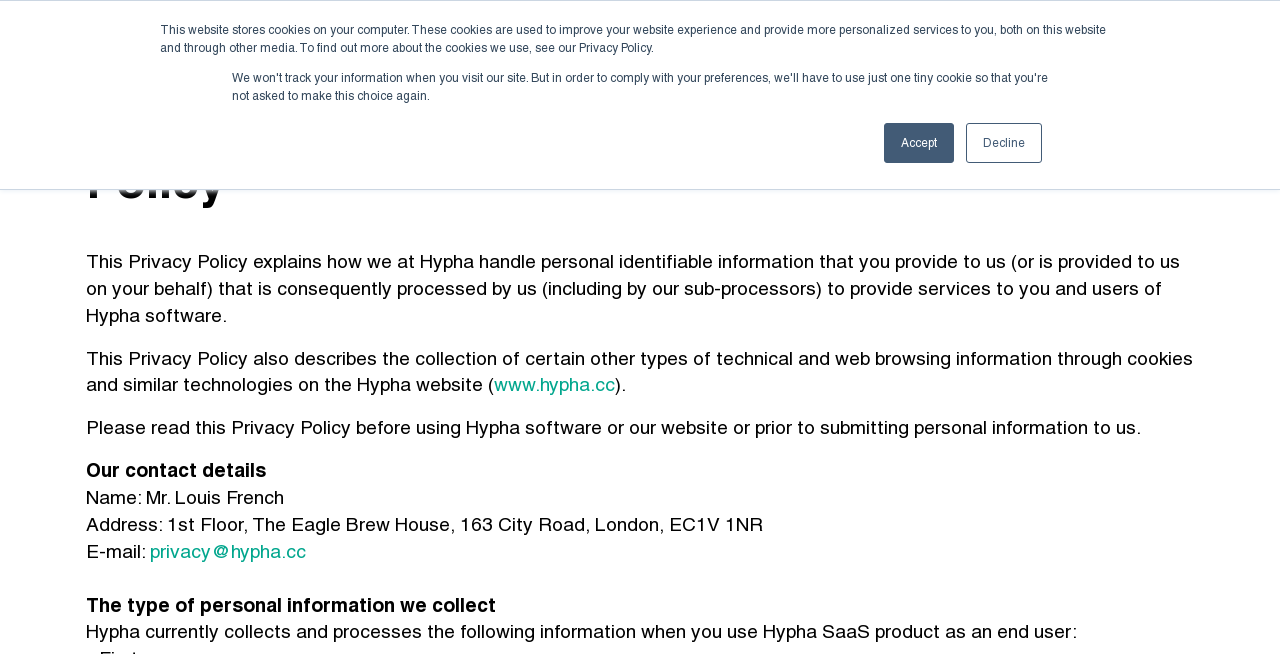Could you please study the image and provide a detailed answer to the question:
What is the name of the person to contact for privacy policy?

The static text on the webpage mentions 'Our contact details' followed by 'Name: Mr. Louis French', which indicates that Mr. Louis French is the person to contact for privacy policy.